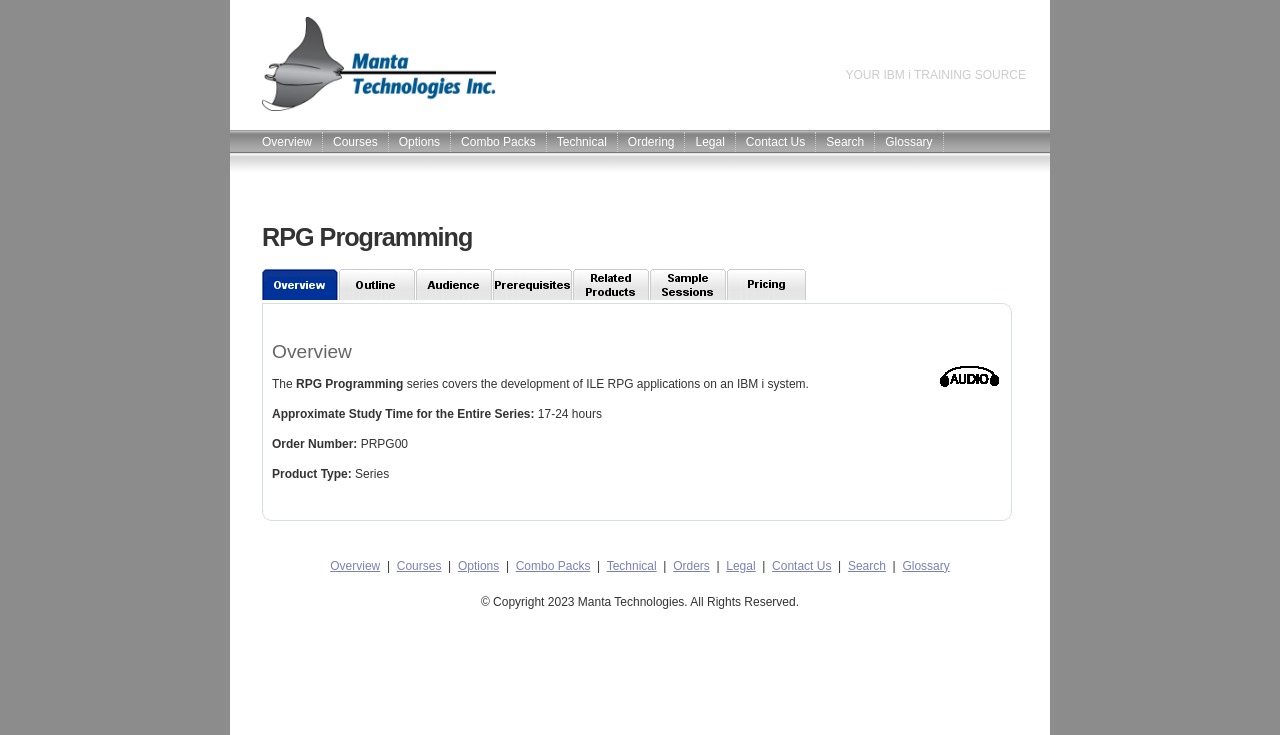Locate the bounding box of the UI element described by: "title="View the audience description."" in the given webpage screenshot.

[0.325, 0.366, 0.385, 0.408]